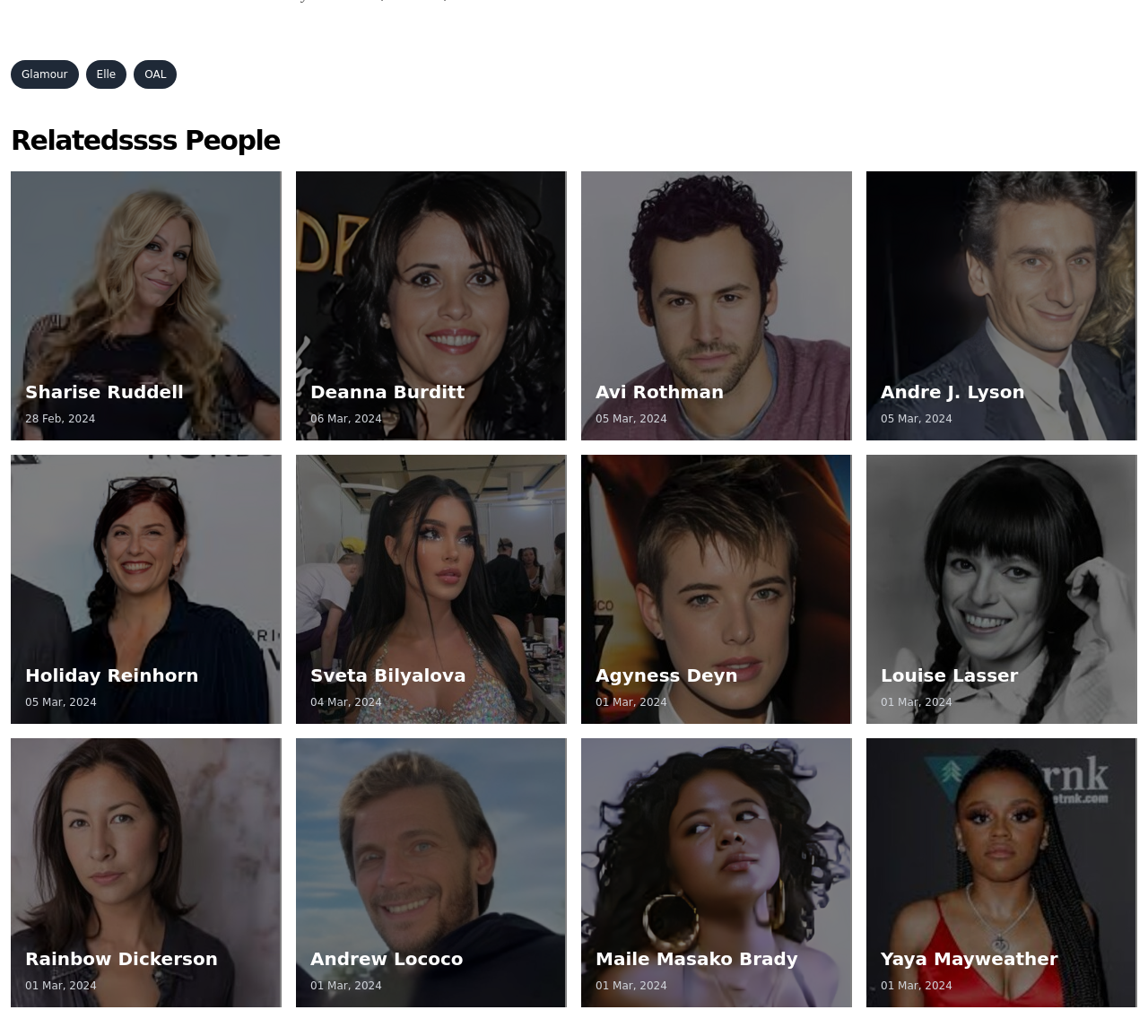Please specify the bounding box coordinates of the element that should be clicked to execute the given instruction: 'View Sharise Ruddell's profile'. Ensure the coordinates are four float numbers between 0 and 1, expressed as [left, top, right, bottom].

[0.009, 0.165, 0.245, 0.425]